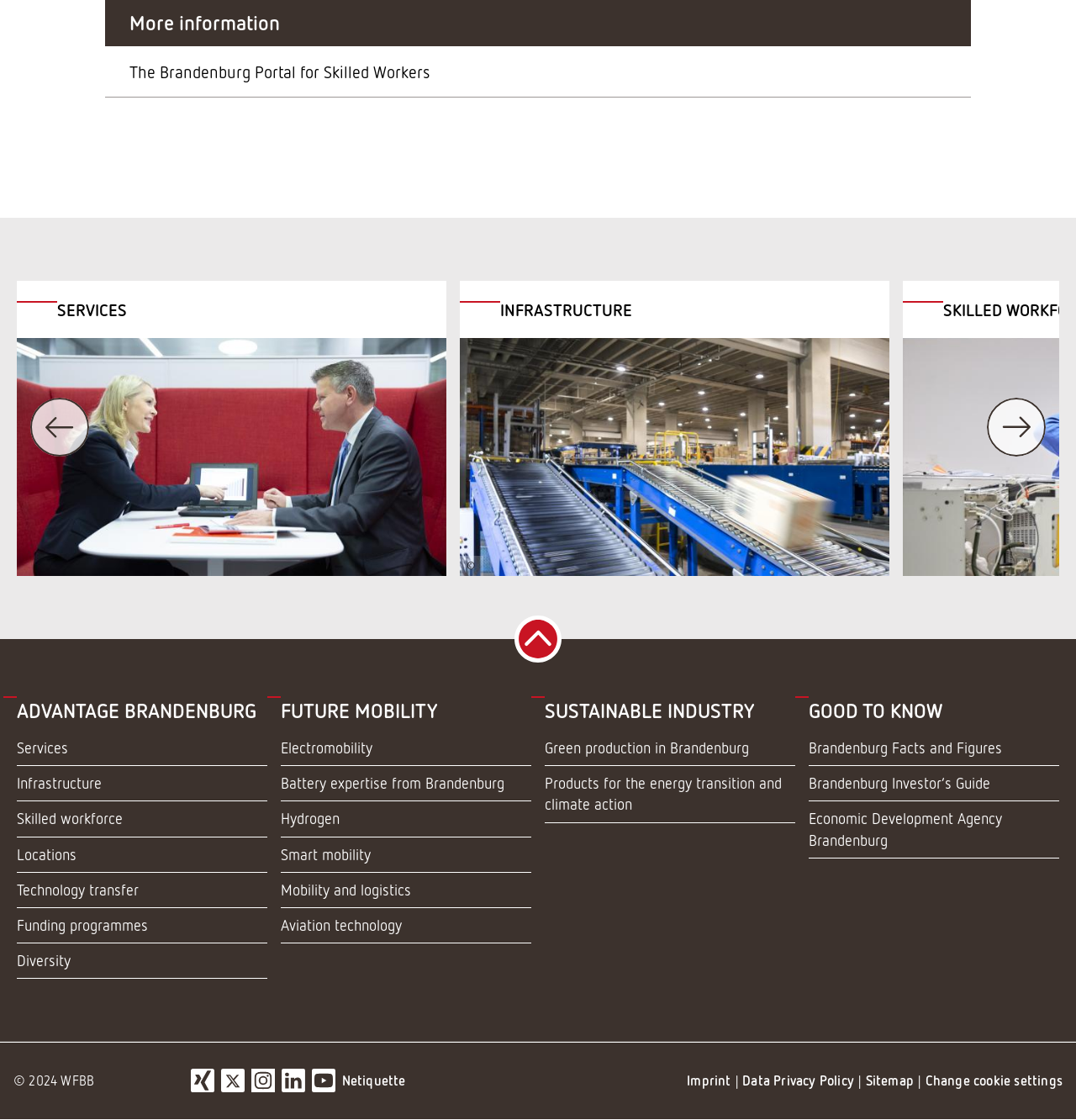What is the name of the portal for skilled workers?
Please look at the screenshot and answer in one word or a short phrase.

The Brandenburg Portal